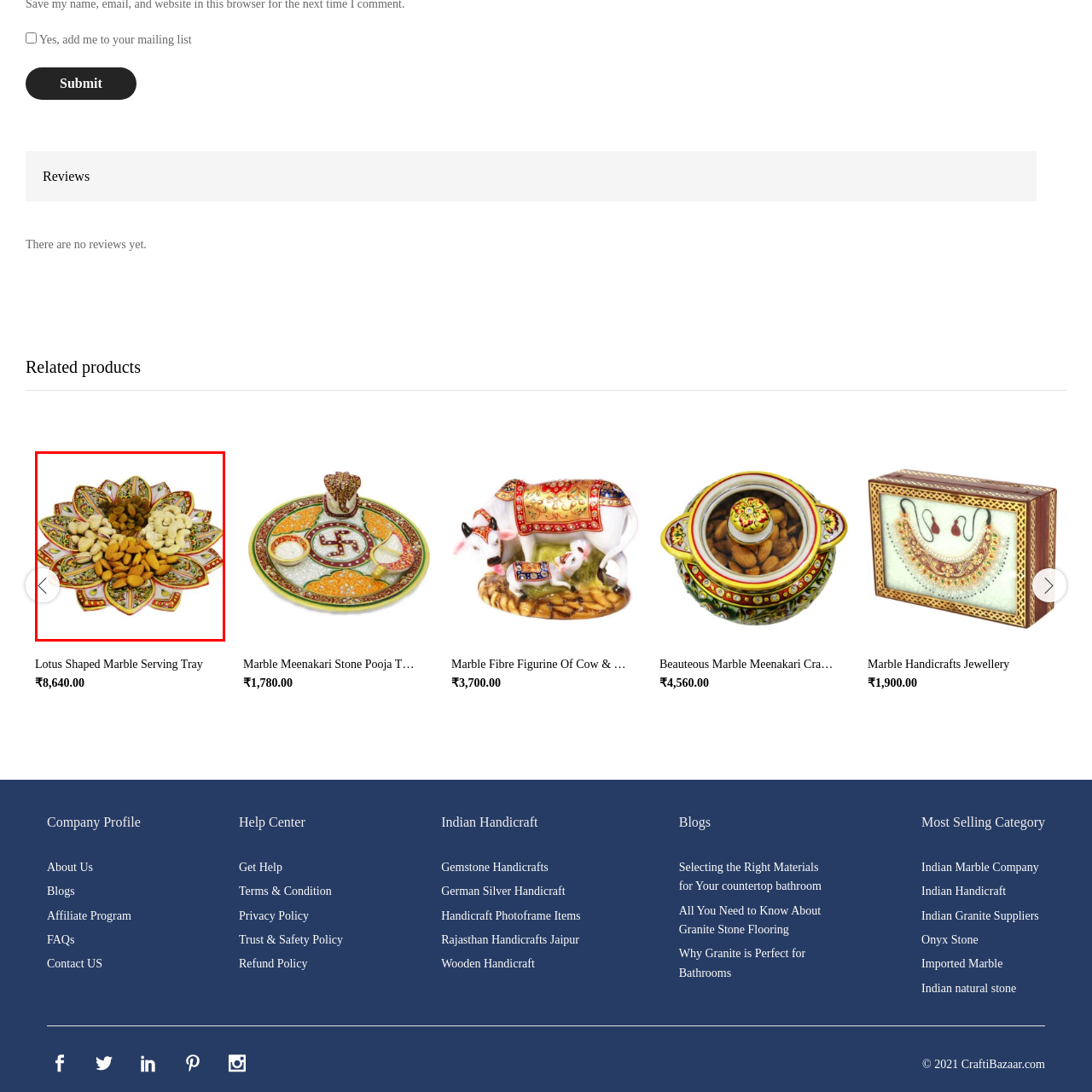Direct your attention to the image marked by the red boundary, What types of nuts are on the serving tray? Provide a single word or phrase in response.

Almonds, cashews, and raisins